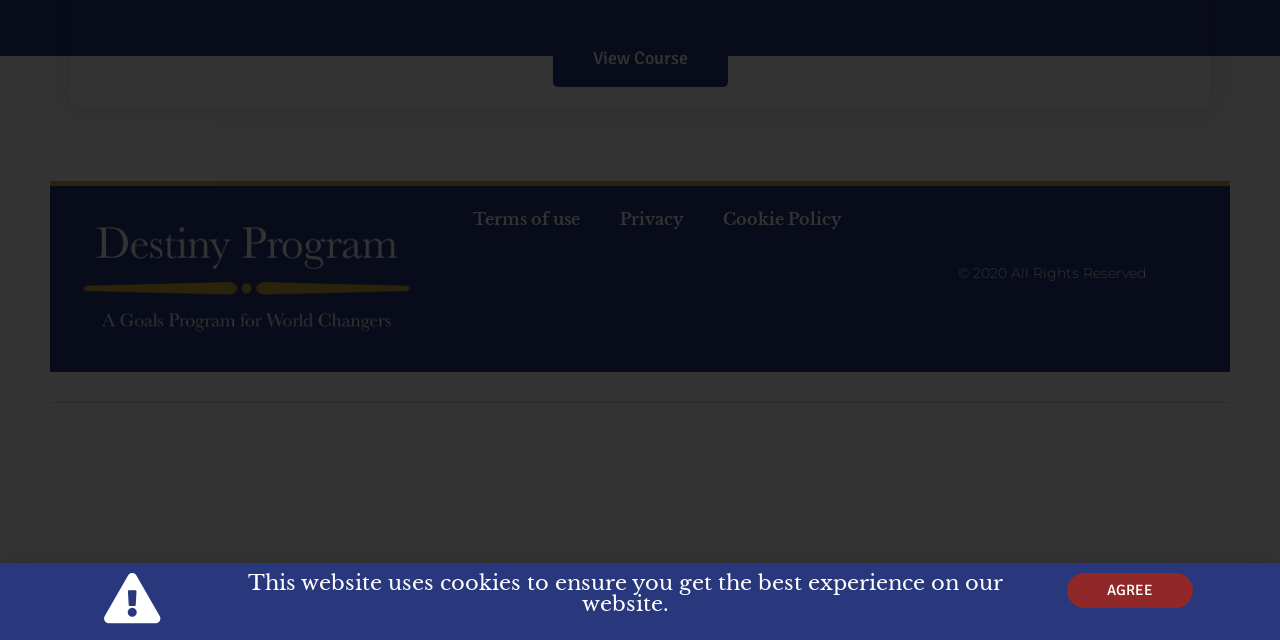Using the provided element description, identify the bounding box coordinates as (top-left x, top-left y, bottom-right x, bottom-right y). Ensure all values are between 0 and 1. Description: Agree

[0.834, 0.895, 0.932, 0.95]